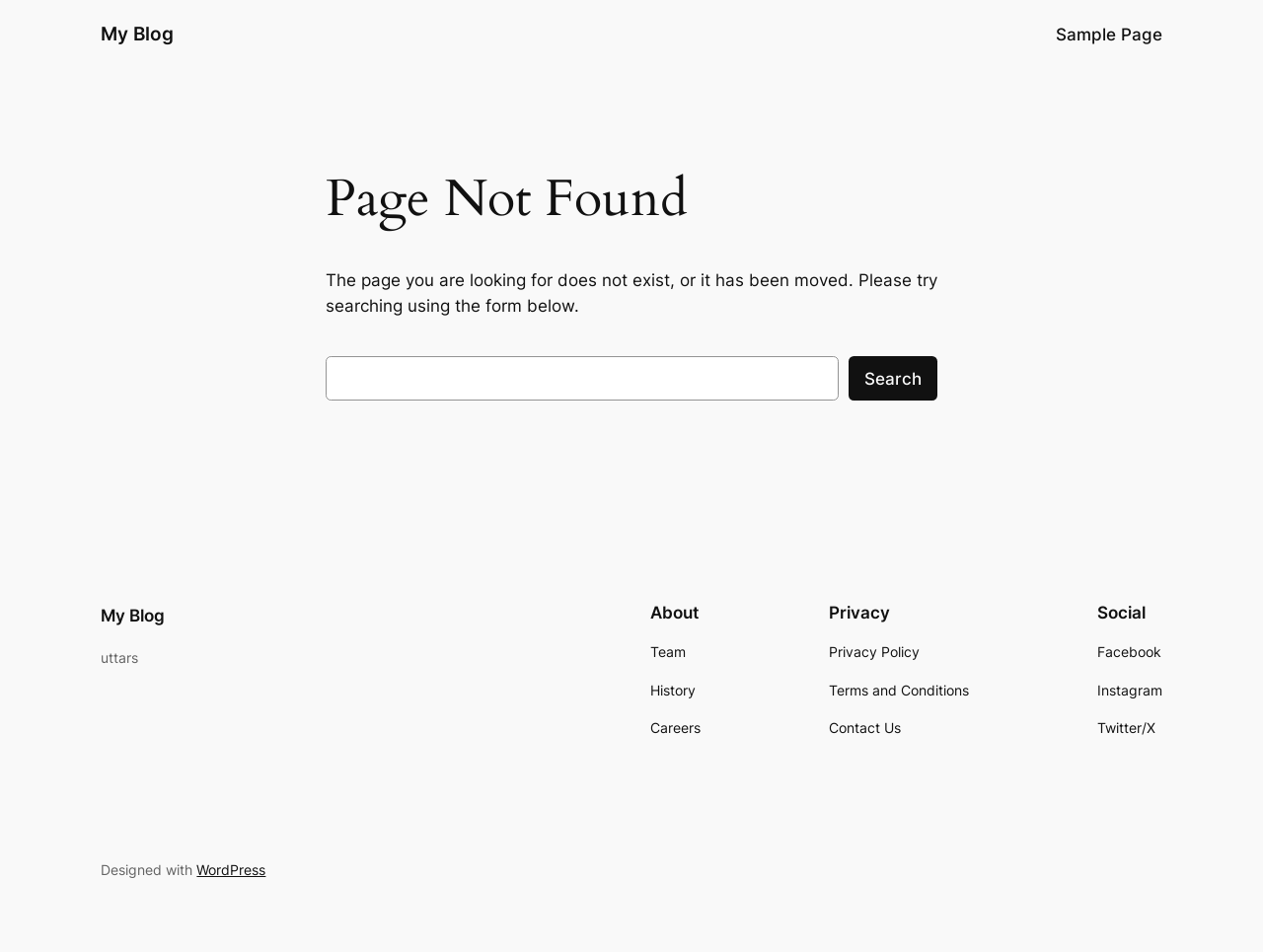Determine the coordinates of the bounding box that should be clicked to complete the instruction: "Check About". The coordinates should be represented by four float numbers between 0 and 1: [left, top, right, bottom].

[0.515, 0.633, 0.555, 0.654]